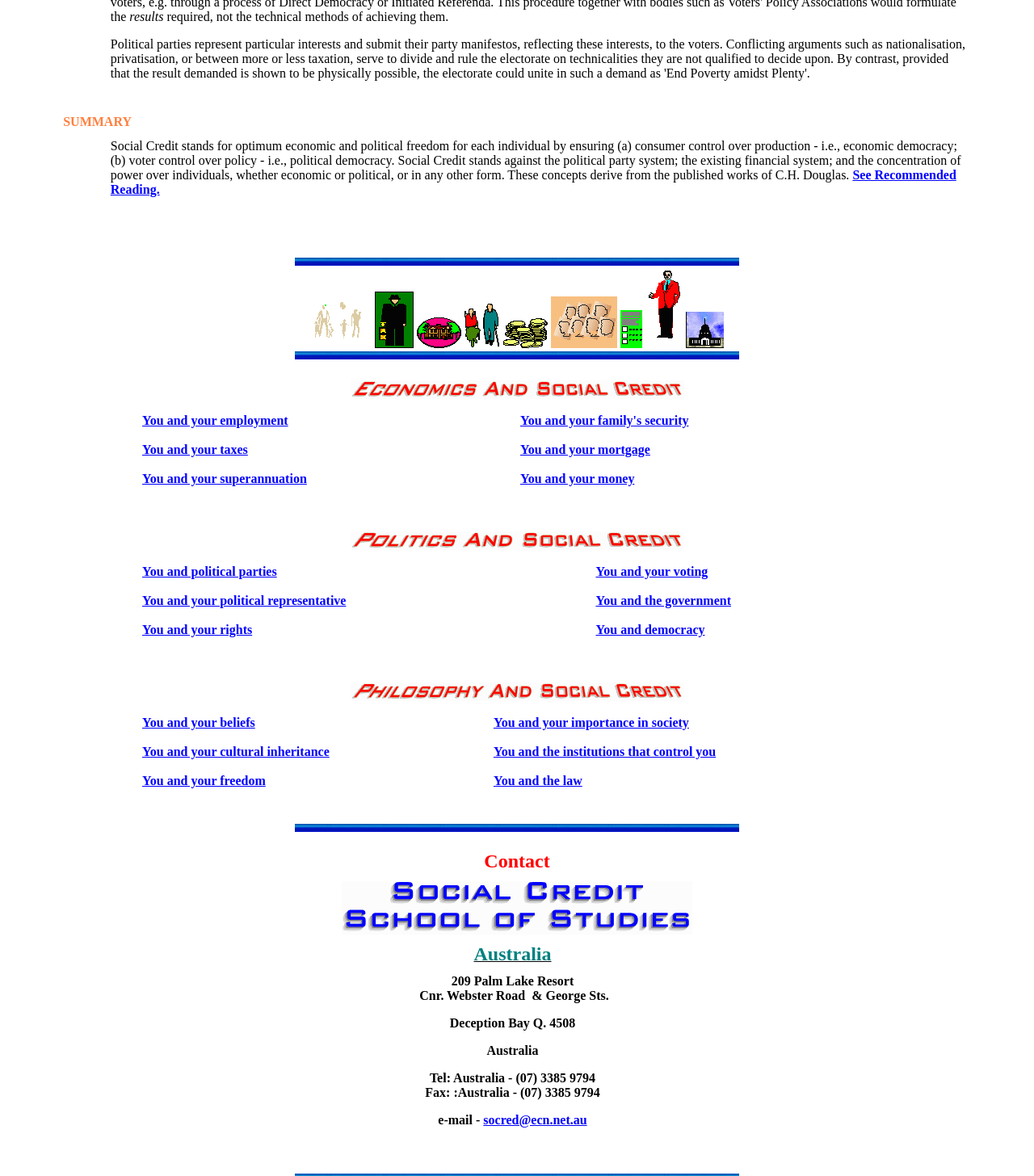What is the main topic of the webpage?
Look at the screenshot and respond with a single word or phrase.

Social Credit